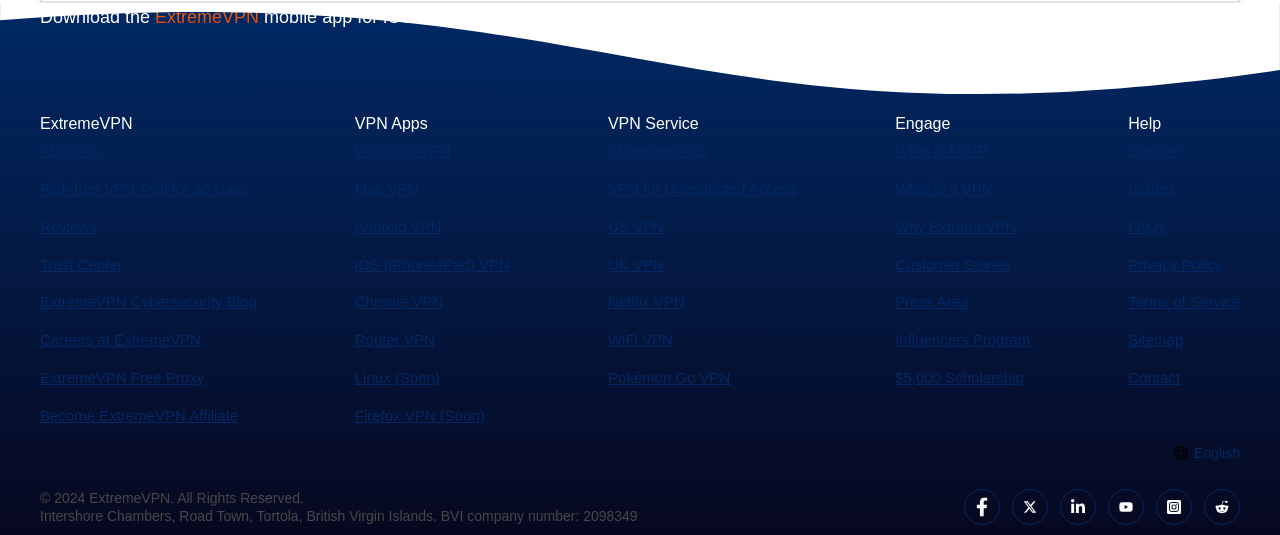Please identify the bounding box coordinates of the element I should click to complete this instruction: 'Read reviews about ExtremeVPN'. The coordinates should be given as four float numbers between 0 and 1, like this: [left, top, right, bottom].

[0.031, 0.407, 0.076, 0.439]